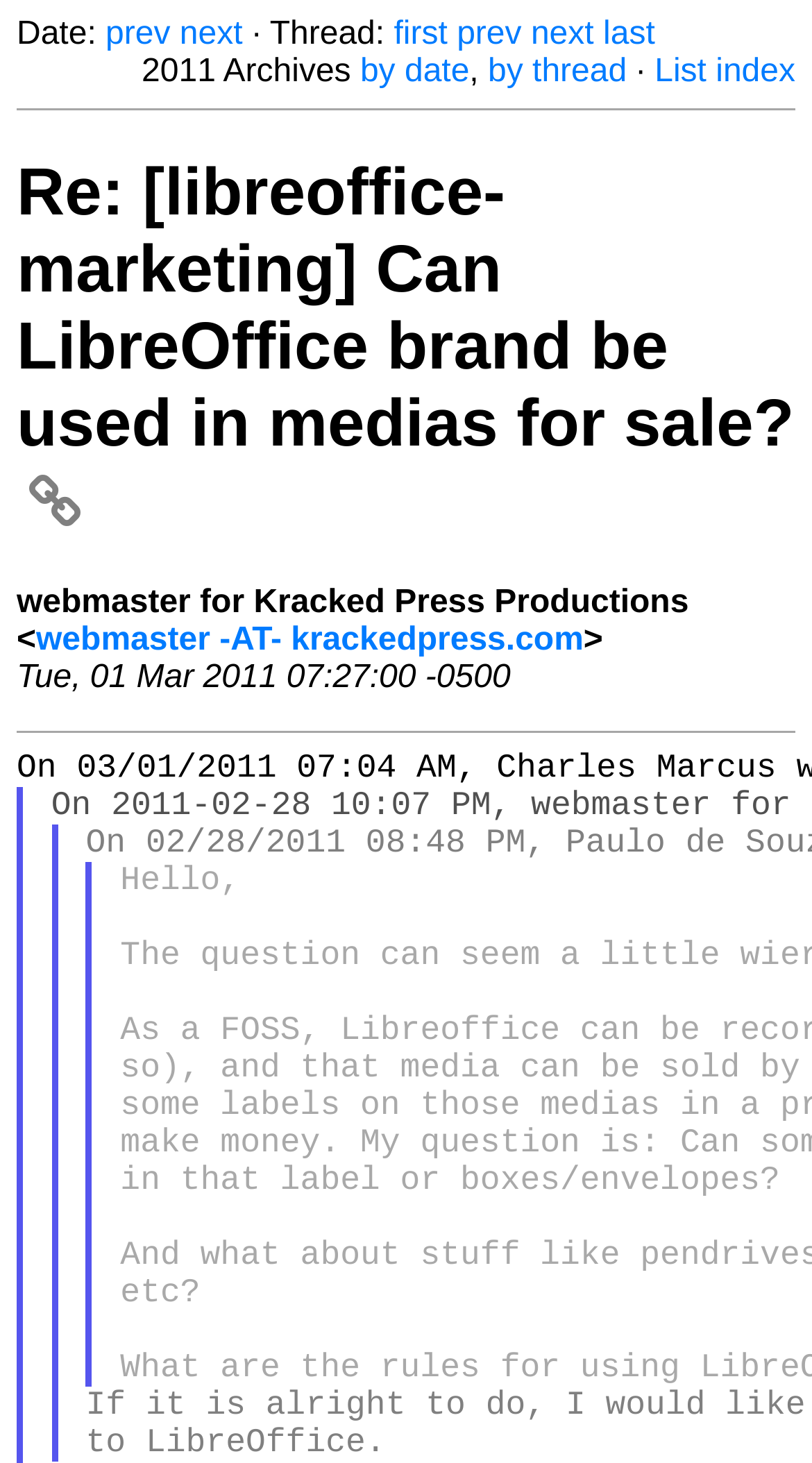Please identify the bounding box coordinates of the clickable region that I should interact with to perform the following instruction: "go to first thread". The coordinates should be expressed as four float numbers between 0 and 1, i.e., [left, top, right, bottom].

[0.485, 0.011, 0.551, 0.036]